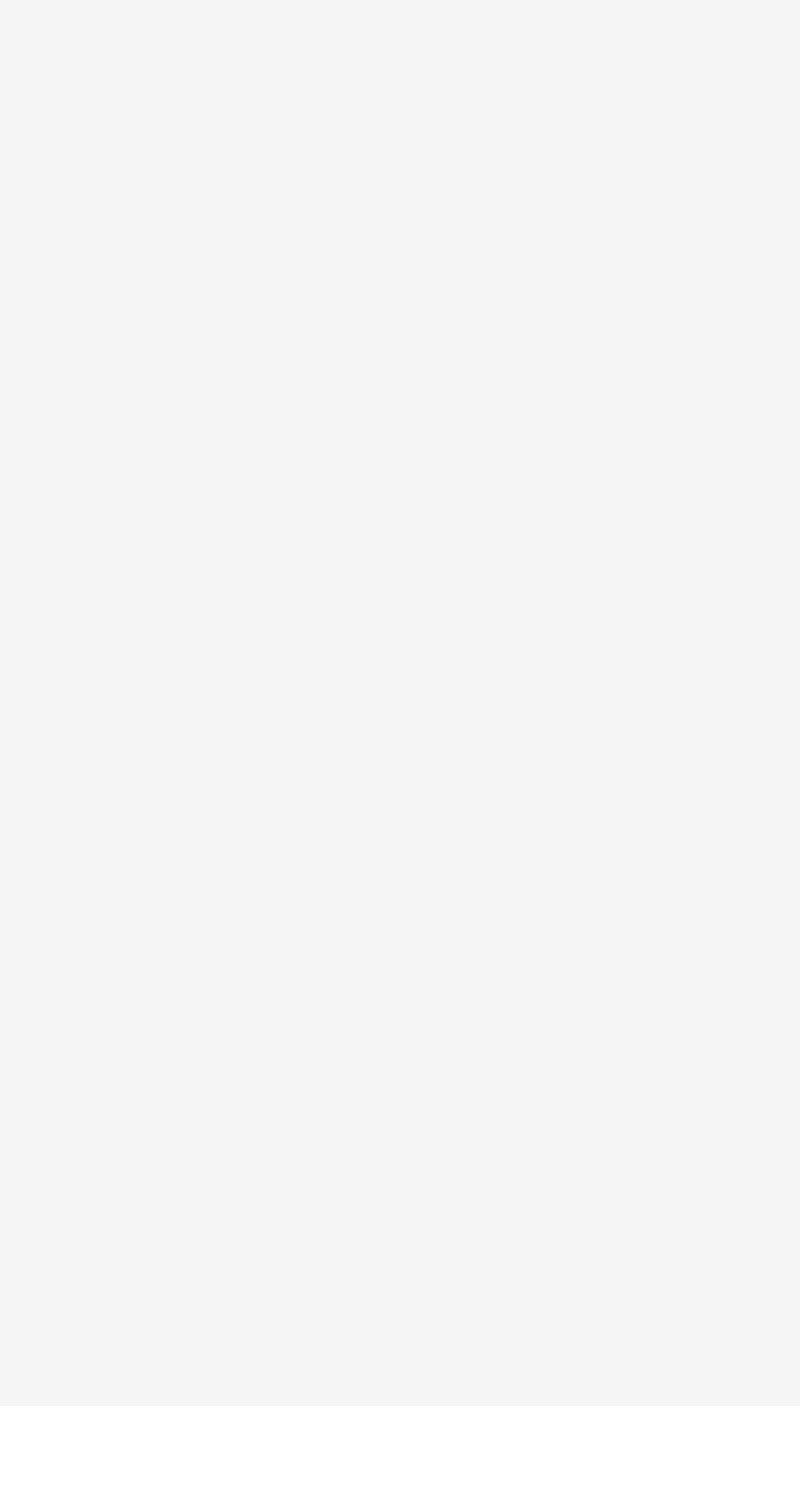Find the bounding box of the UI element described as: "Allow all". The bounding box coordinates should be given as four float values between 0 and 1, i.e., [left, top, right, bottom].

None